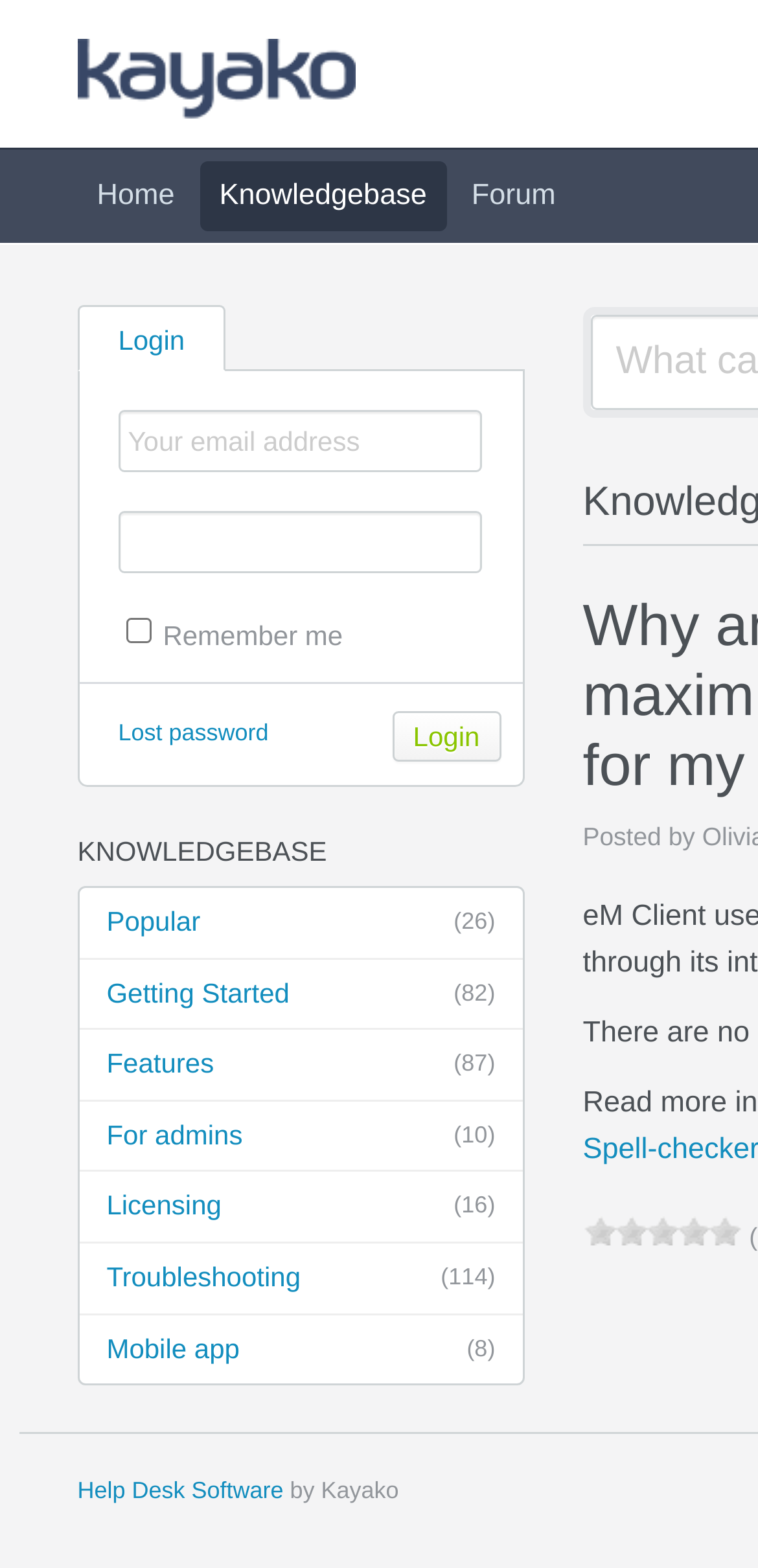What is the purpose of the 'Login' button?
Identify the answer in the screenshot and reply with a single word or phrase.

To log in to the system